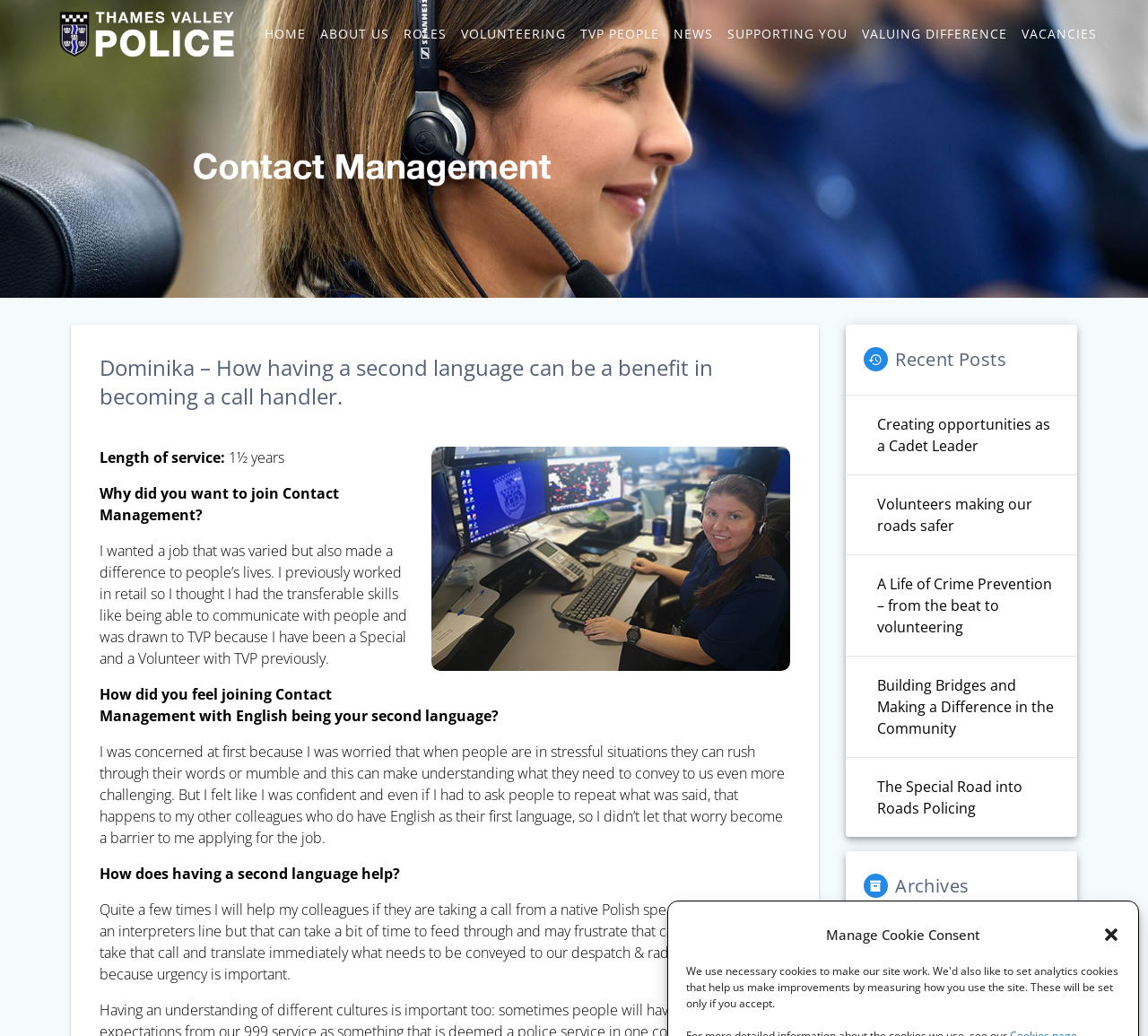Is there a navigation menu on the webpage?
Using the picture, provide a one-word or short phrase answer.

Yes